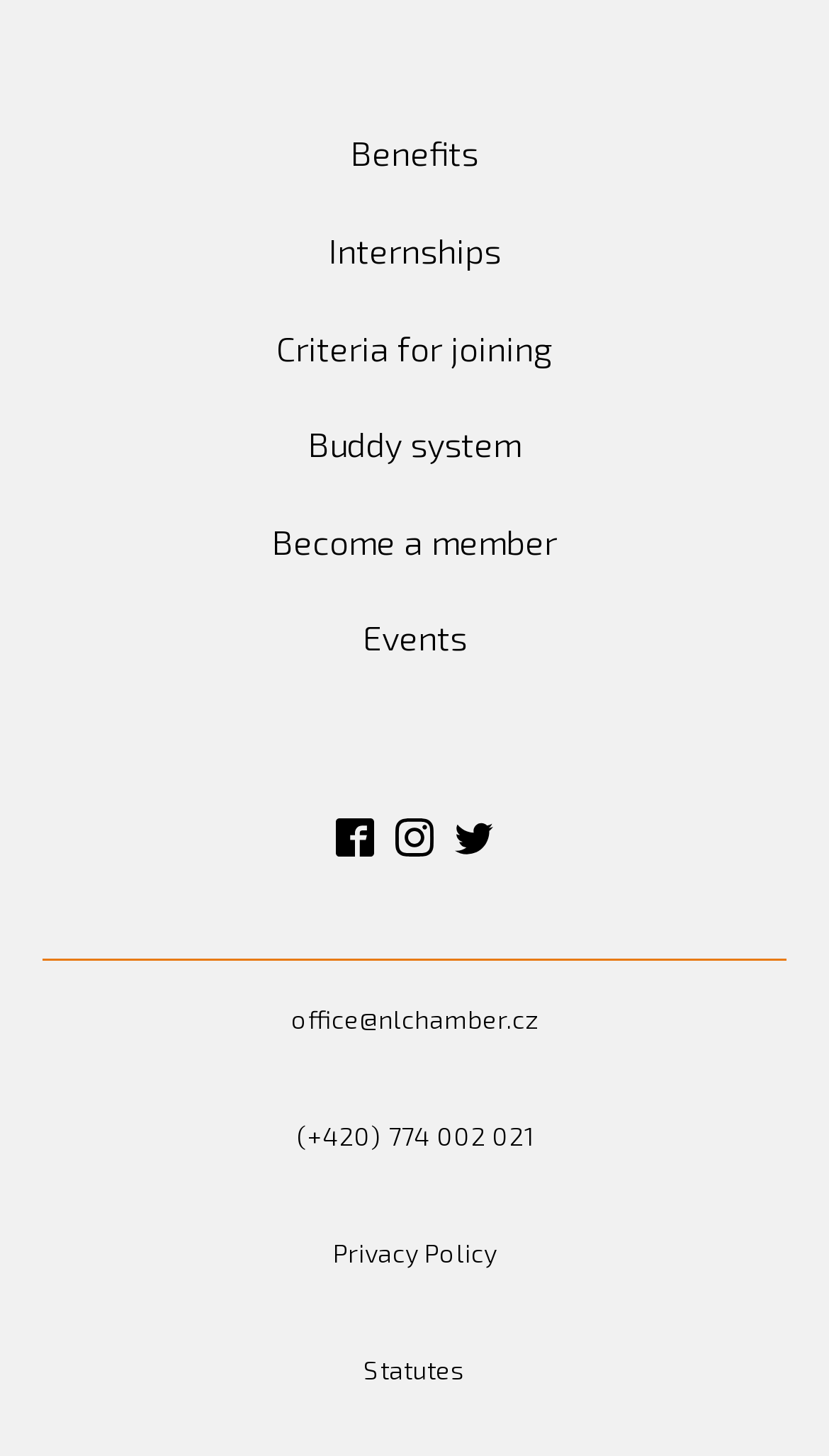Please respond in a single word or phrase: 
What is the purpose of the 'Buddy system' link?

Unknown